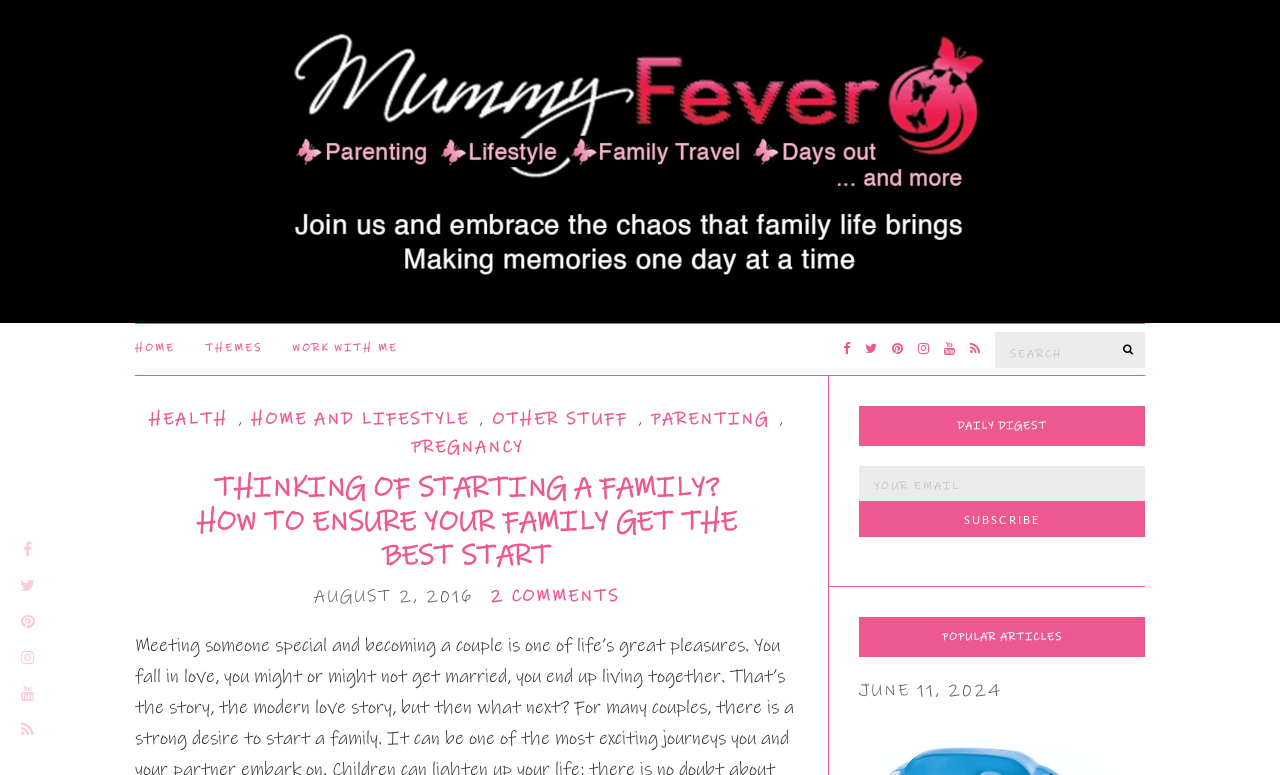Based on the image, give a detailed response to the question: What is the purpose of the textbox at the bottom of the webpage?

I determined the purpose of the textbox by looking at the surrounding elements, including the heading 'DAILY DIGEST' and the button 'Subscribe', which suggests that the textbox is used to input an email address to subscribe to a daily digest.